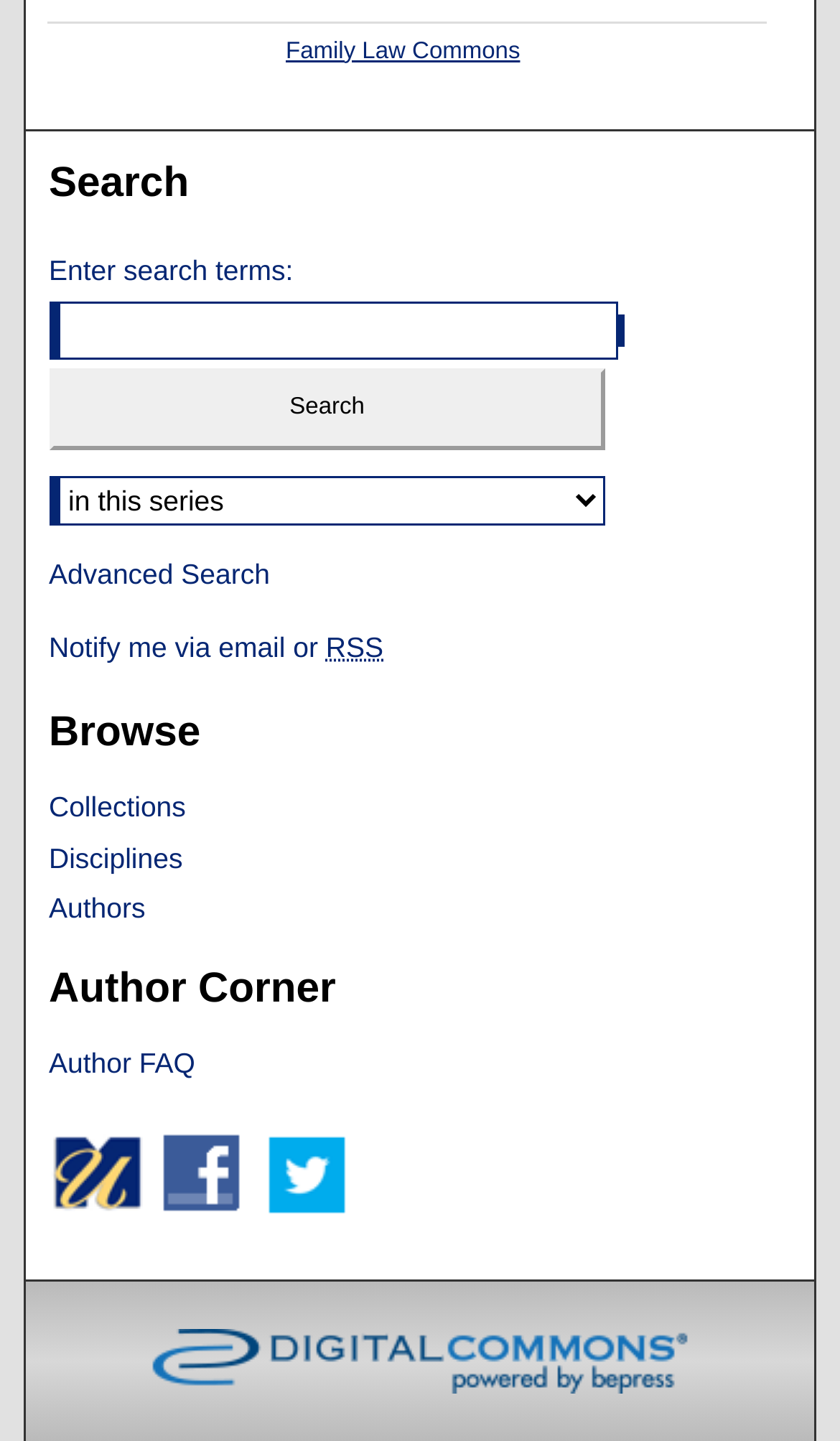Provide the bounding box coordinates of the HTML element this sentence describes: "Family Law Commons". The bounding box coordinates consist of four float numbers between 0 and 1, i.e., [left, top, right, bottom].

[0.34, 0.027, 0.619, 0.044]